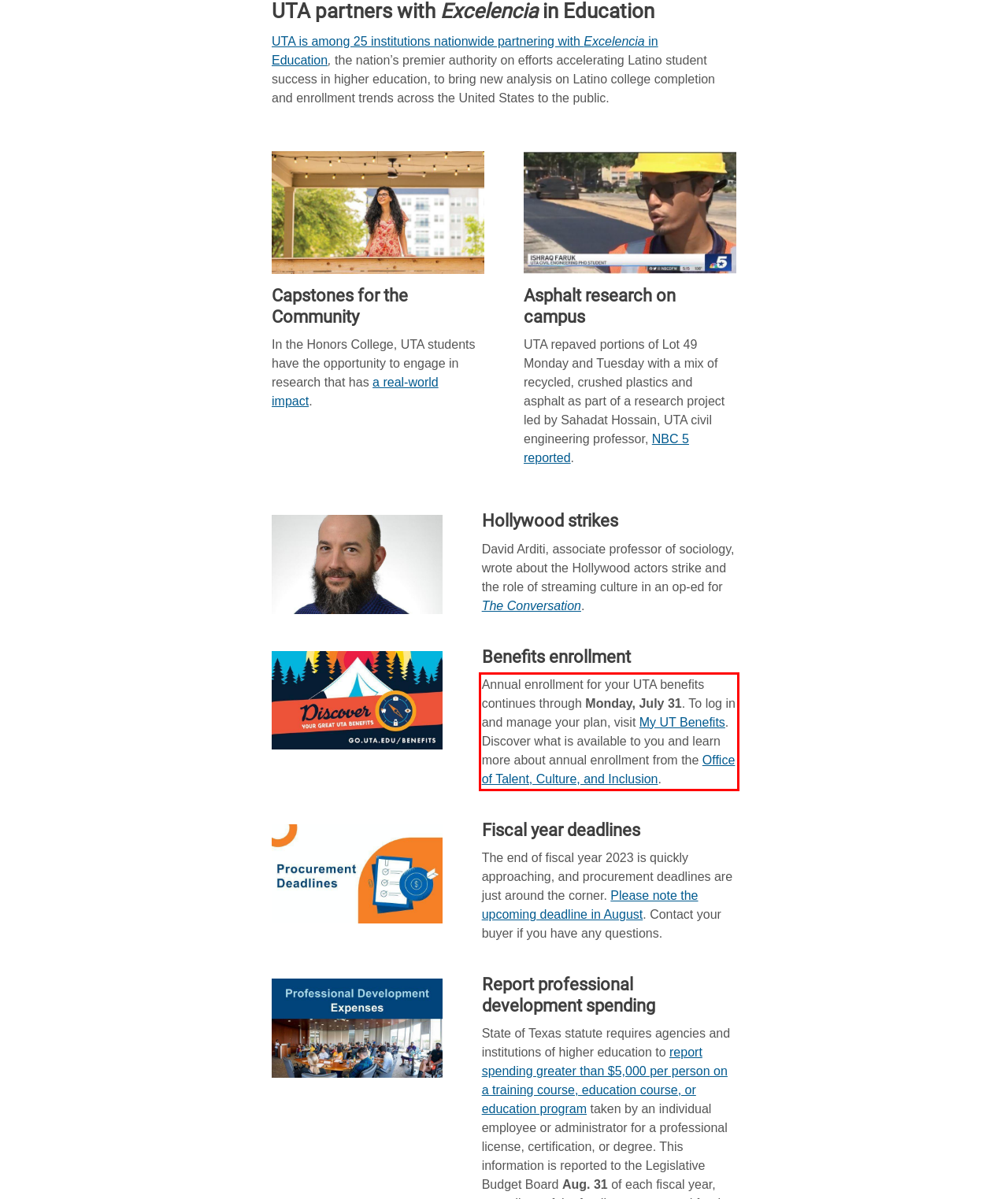Given a screenshot of a webpage containing a red rectangle bounding box, extract and provide the text content found within the red bounding box.

Annual enrollment for your UTA benefits continues through Monday, July 31. To log in and manage your plan, visit My UT Benefits. Discover what is available to you and learn more about annual enrollment from the Office of Talent, Culture, and Inclusion.